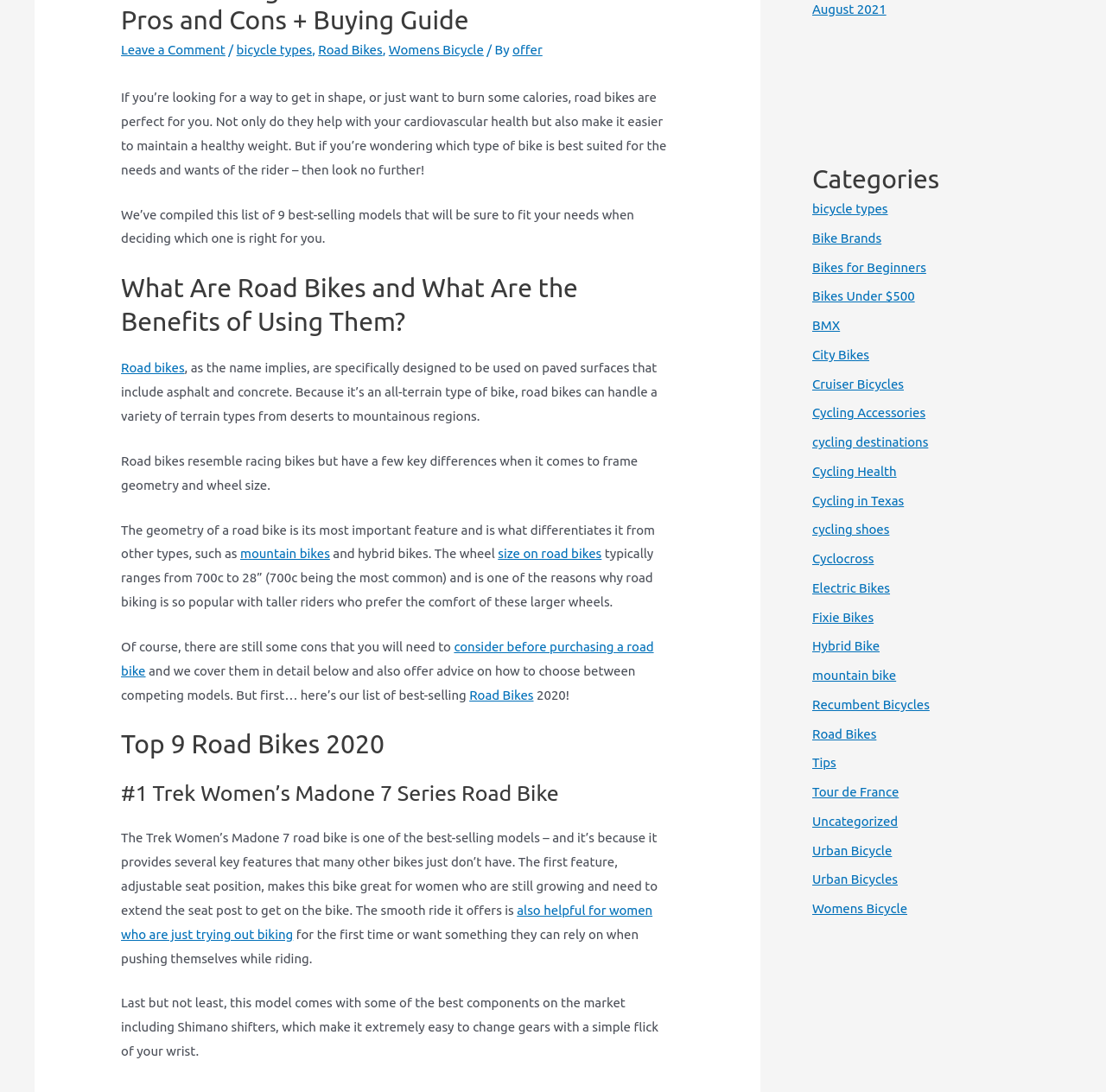Please find the bounding box for the UI component described as follows: "bicycle types".

[0.214, 0.039, 0.282, 0.053]